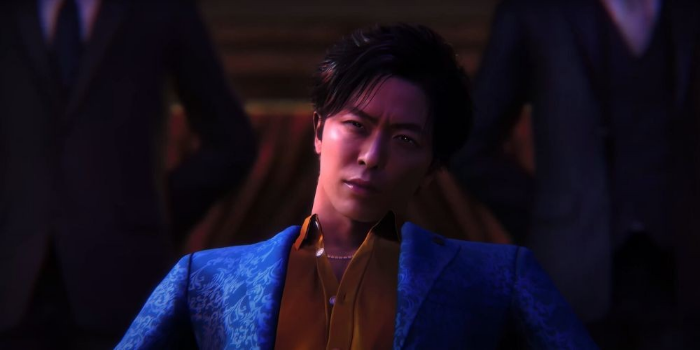Use the information in the screenshot to answer the question comprehensively: What is the atmosphere of the game?

The caption describes the game's atmosphere as 'dramatic', which is reinforced by the character's intense gaze and the shadowy figures looming in the background, creating a sense of tension and intrigue.